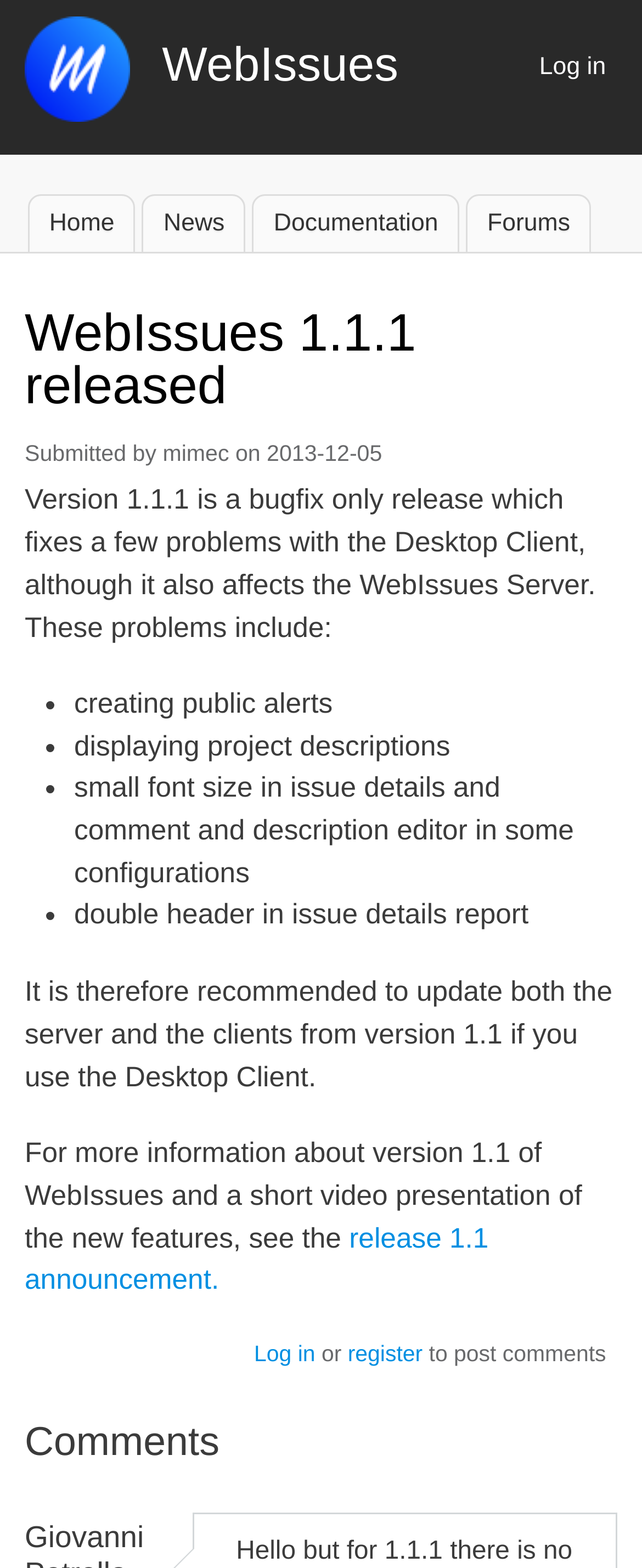Could you find the bounding box coordinates of the clickable area to complete this instruction: "View News"?

[0.222, 0.124, 0.383, 0.162]